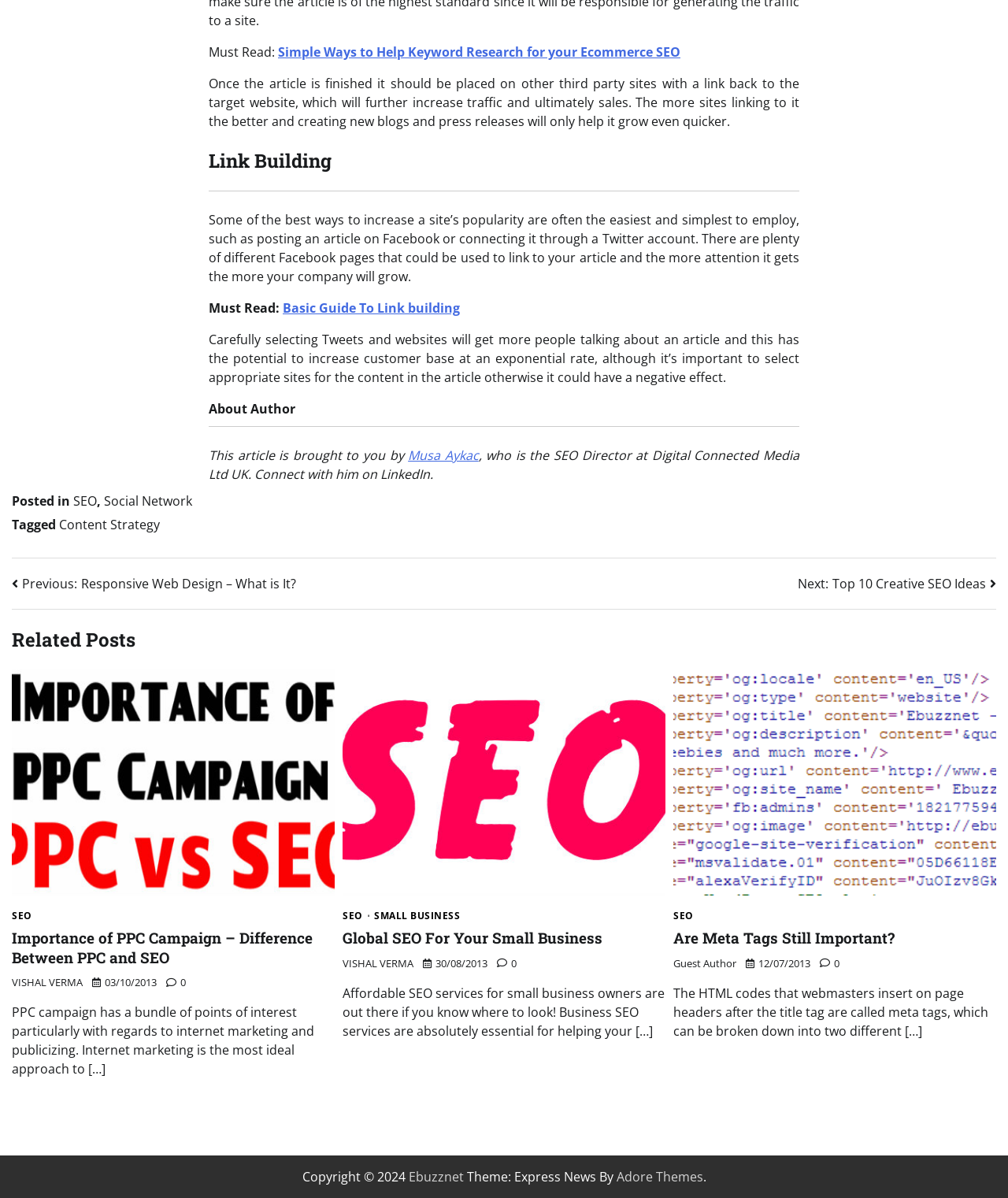Find the bounding box coordinates for the HTML element specified by: "SEO".

[0.34, 0.761, 0.367, 0.769]